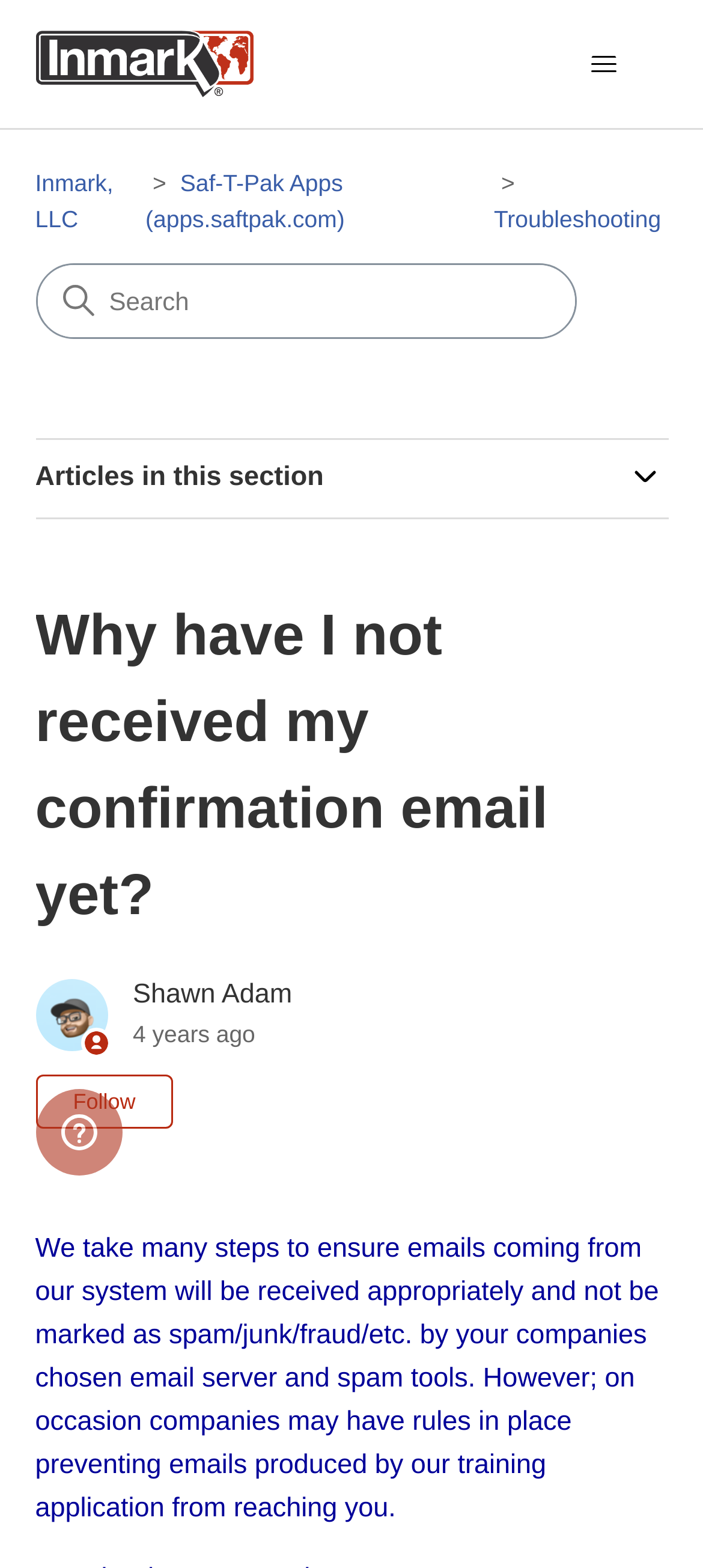Determine the bounding box coordinates of the target area to click to execute the following instruction: "Go to the forums."

None